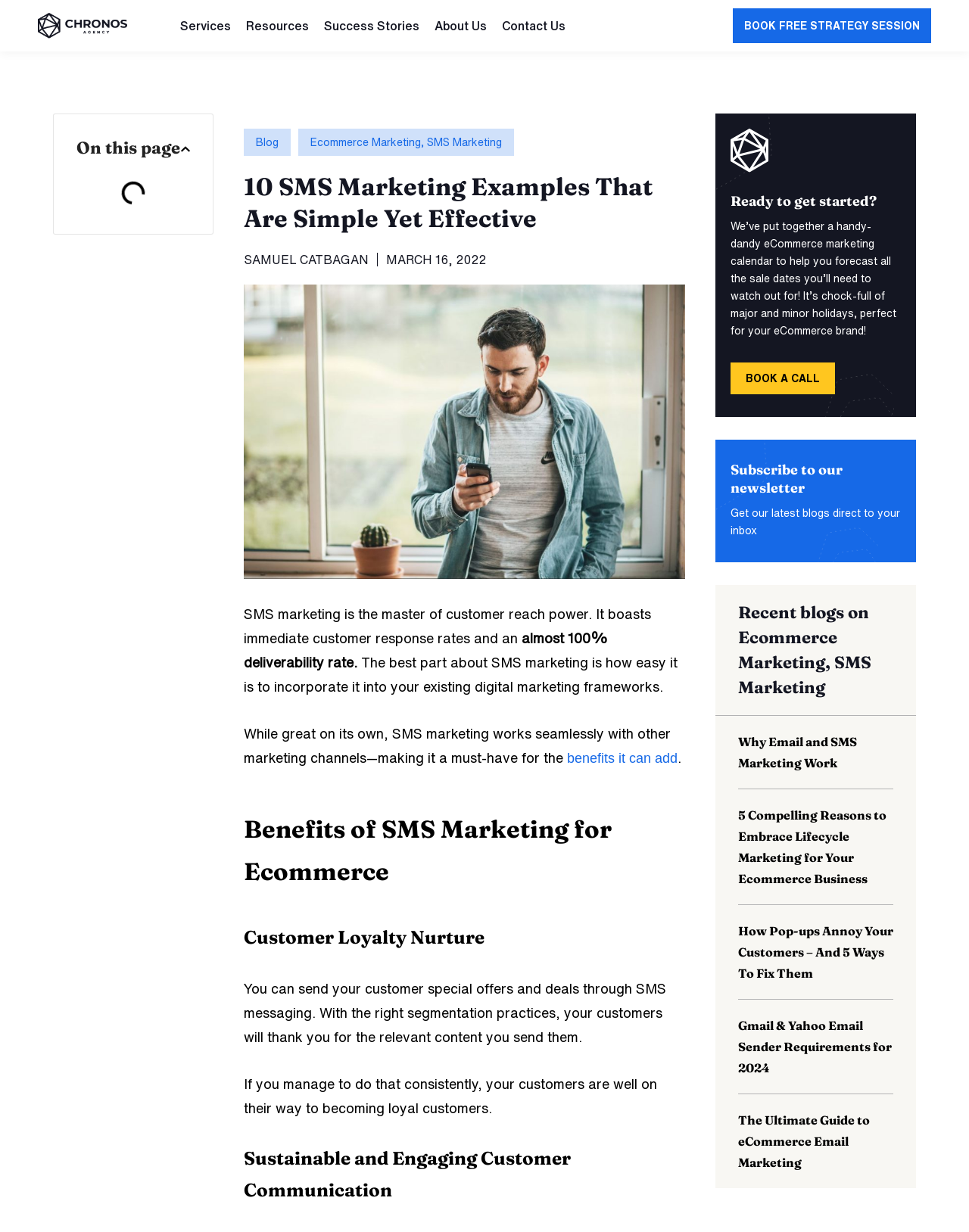Can you specify the bounding box coordinates for the region that should be clicked to fulfill this instruction: "Click the link to InTrans students find success at infrastructure management symposium".

None